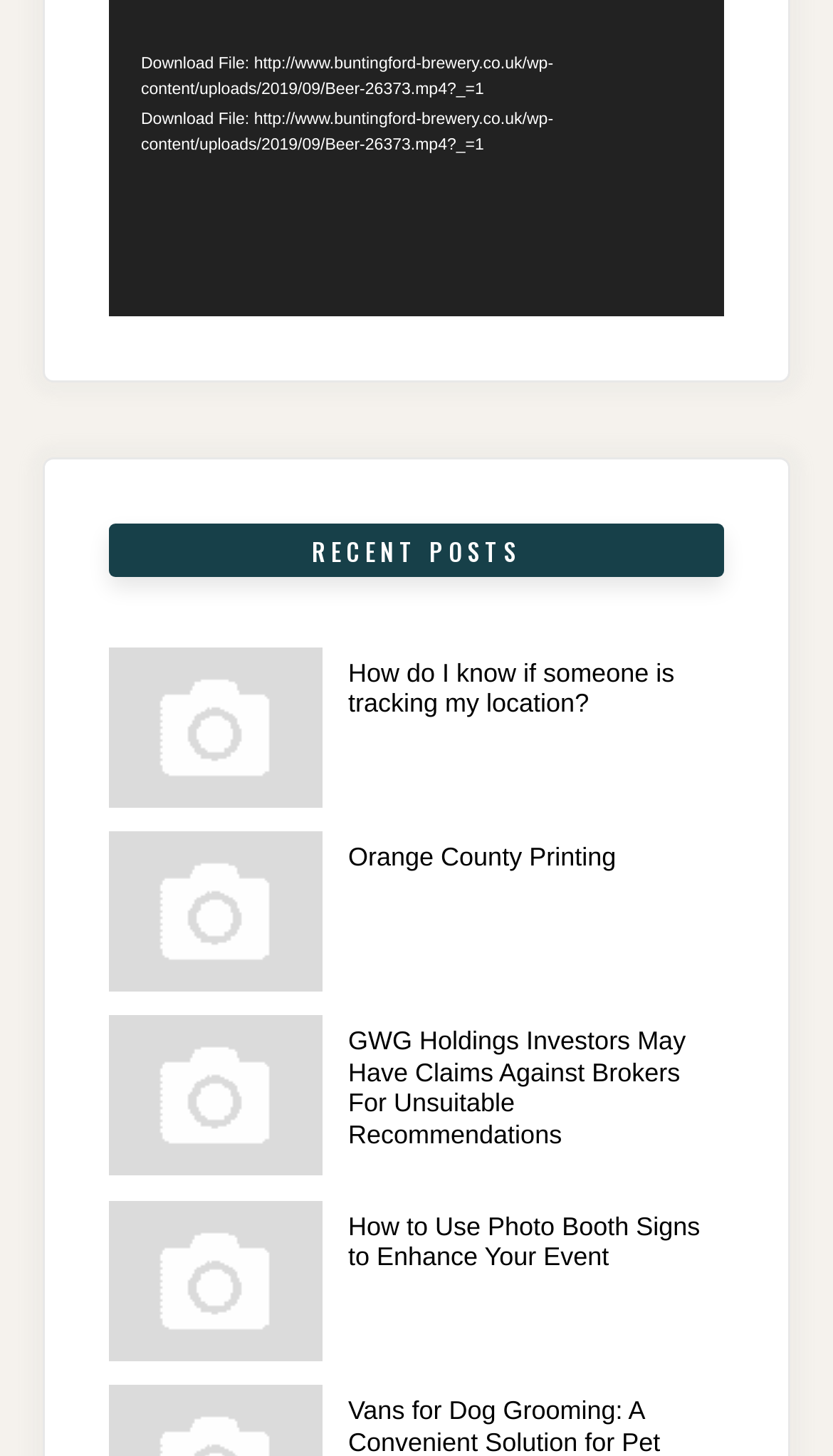Determine the bounding box coordinates of the region that needs to be clicked to achieve the task: "Download a file".

[0.131, 0.035, 0.869, 0.071]